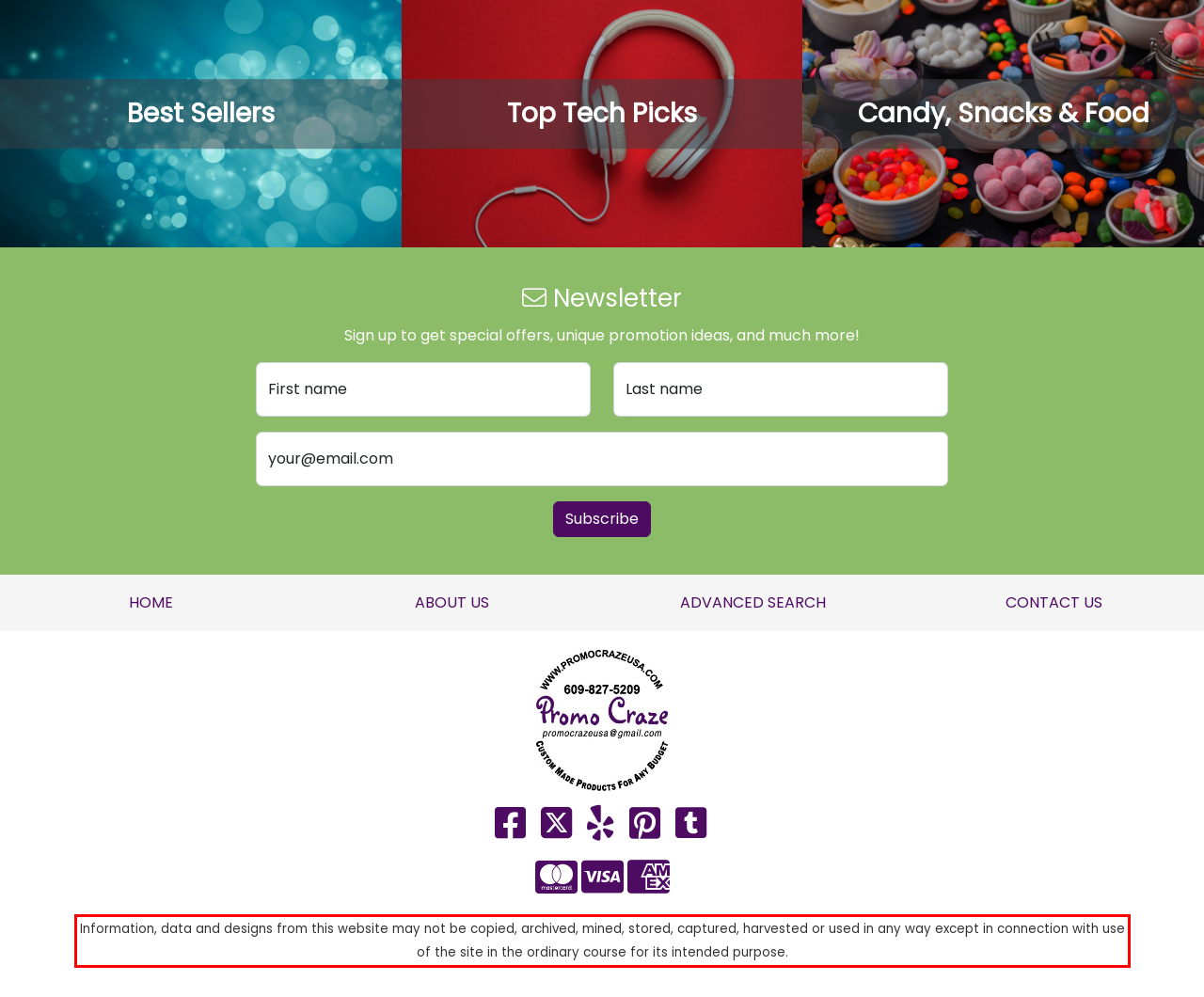Please look at the screenshot provided and find the red bounding box. Extract the text content contained within this bounding box.

Information, data and designs from this website may not be copied, archived, mined, stored, captured, harvested or used in any way except in connection with use of the site in the ordinary course for its intended purpose.